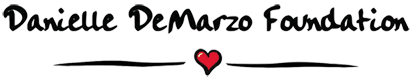What type of assistance does the foundation provide?
Using the information from the image, answer the question thoroughly.

According to the caption, the Danielle DeMarzo Foundation provides educational scholarships, financial assistance, and social activities to support children and families facing challenges related to special needs.